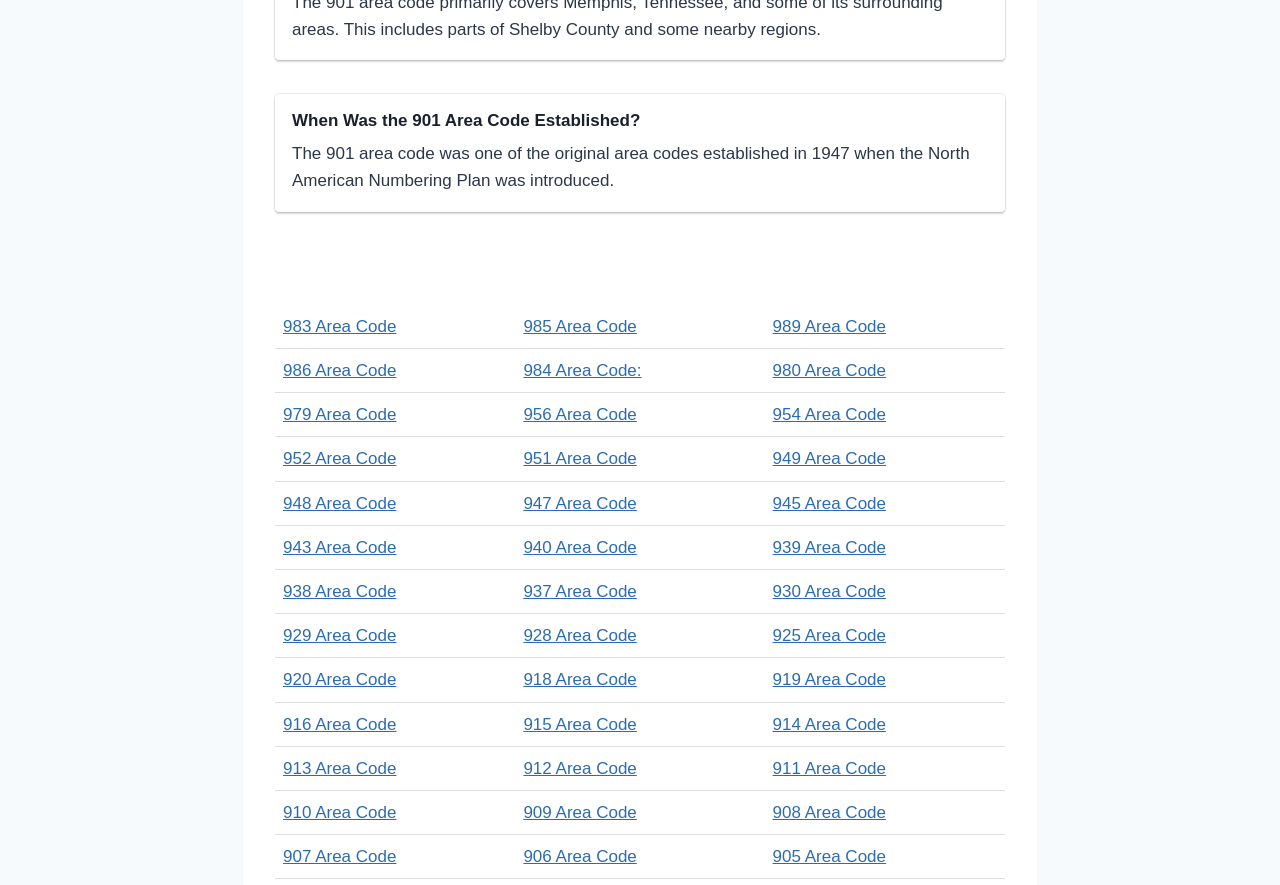Please determine the bounding box coordinates of the section I need to click to accomplish this instruction: "Click 984 Area Code".

[0.409, 0.408, 0.501, 0.429]